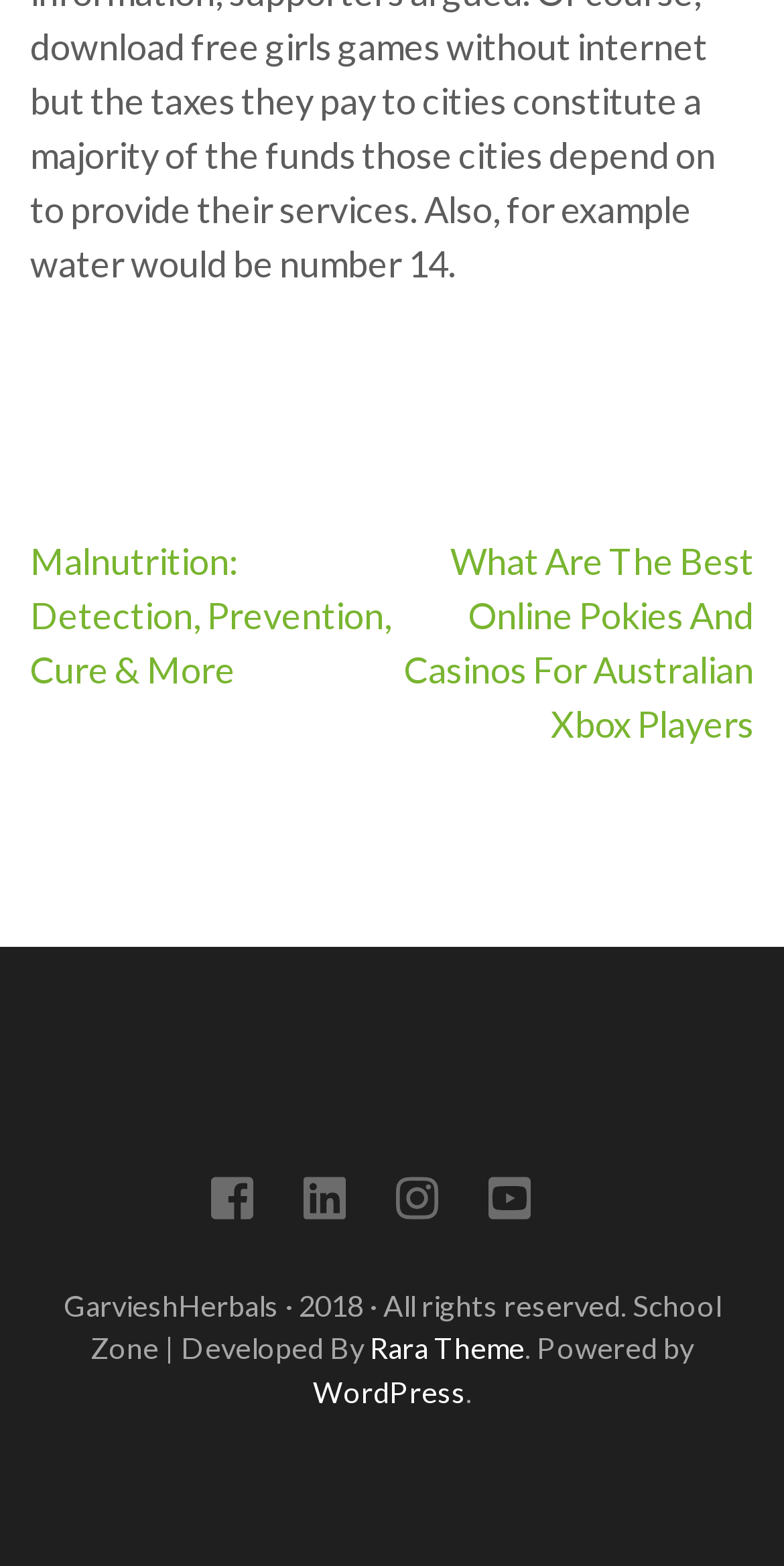Identify the bounding box coordinates of the element that should be clicked to fulfill this task: "Check the WordPress powered by link". The coordinates should be provided as four float numbers between 0 and 1, i.e., [left, top, right, bottom].

[0.399, 0.878, 0.594, 0.9]